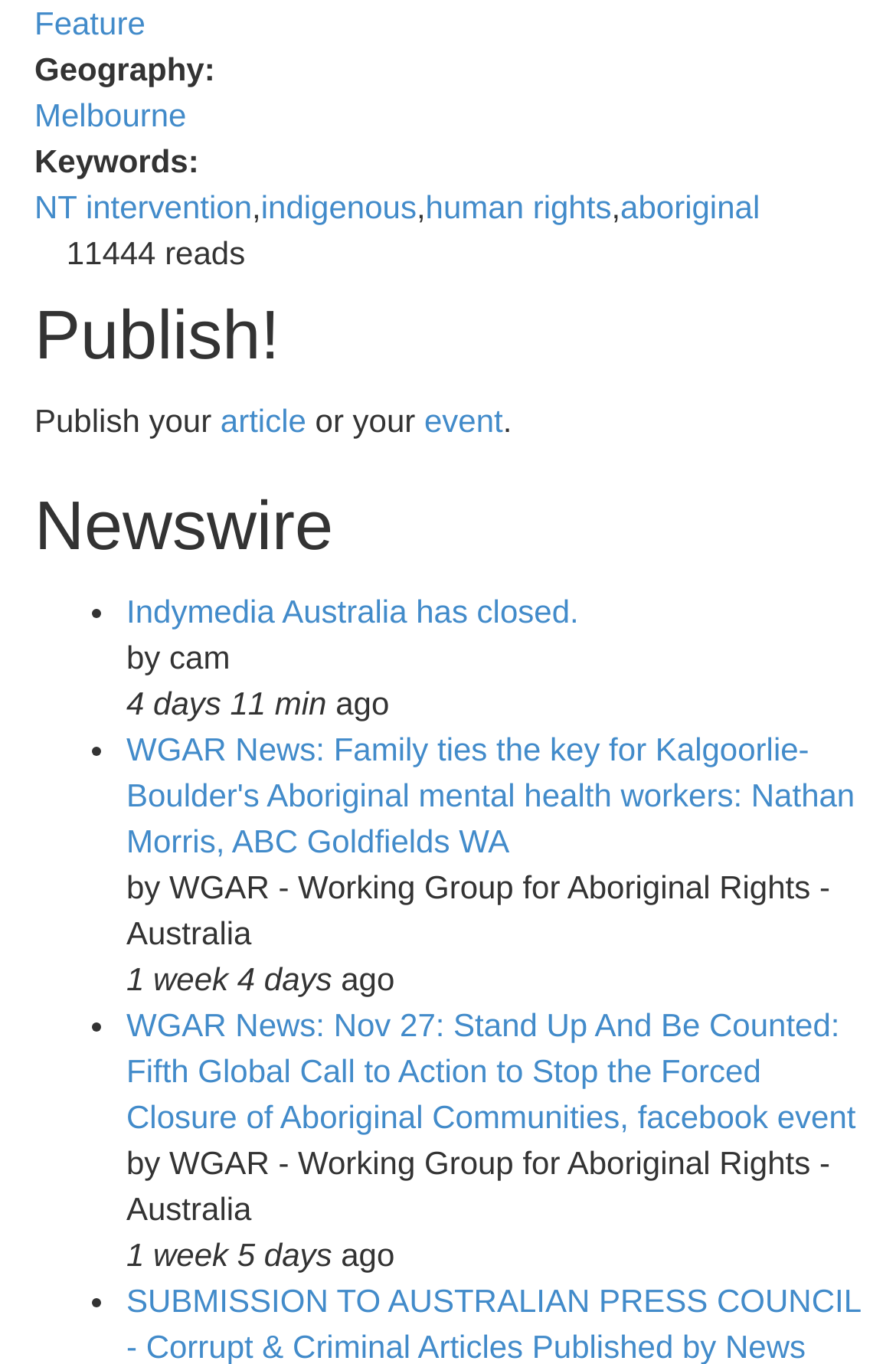What is the category of the article 'WGAR News: Family ties the key for Kalgoorlie-Boulder's Aboriginal mental health workers: Nathan Morris, ABC Goldfields WA'?
Answer the question with a detailed explanation, including all necessary information.

The article 'WGAR News: Family ties the key for Kalgoorlie-Boulder's Aboriginal mental health workers: Nathan Morris, ABC Goldfields WA' is categorized under 'Newswire' section which is located at the middle of the webpage with a heading element 'Newswire' above it.